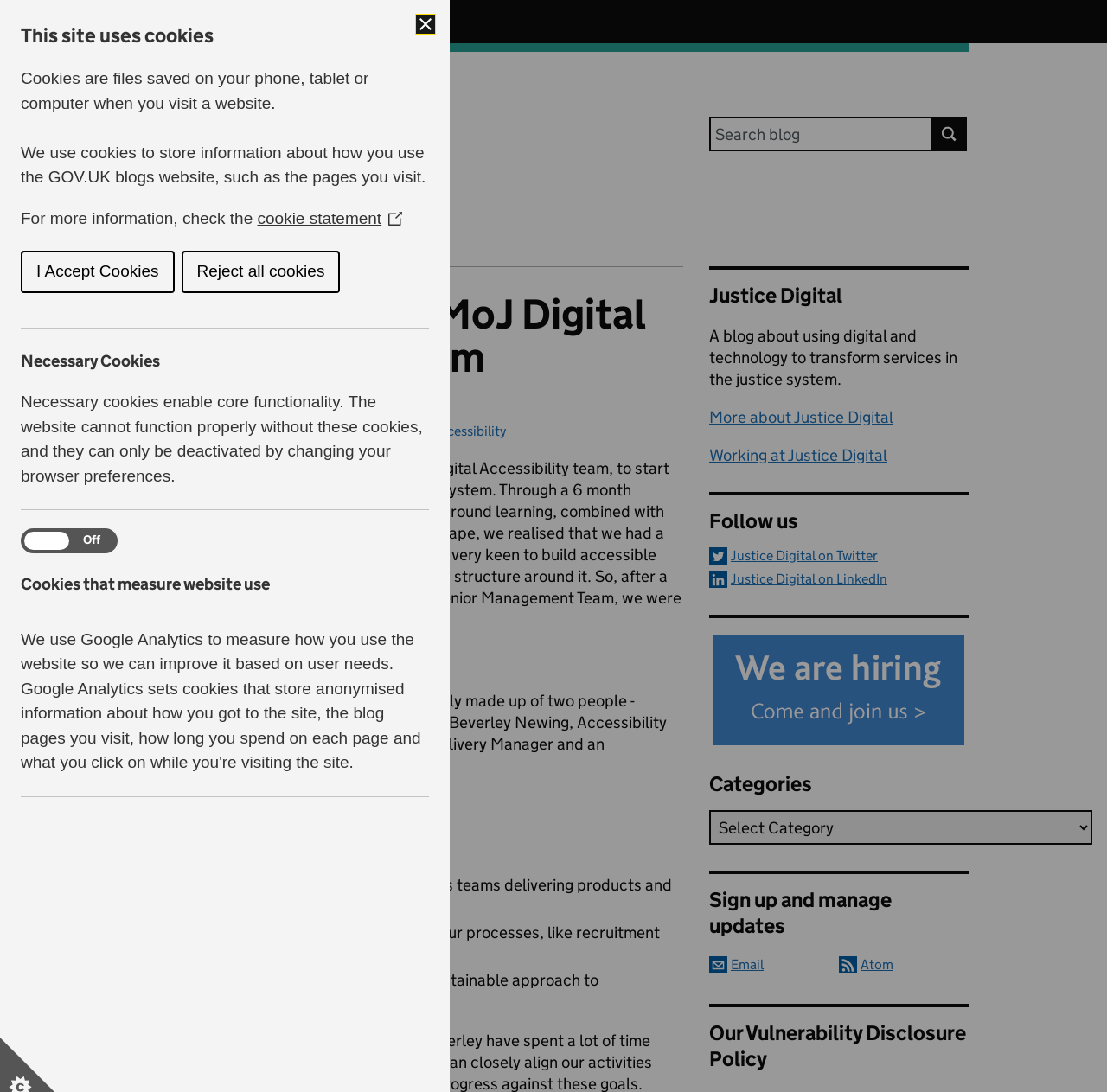Determine the bounding box coordinates for the clickable element required to fulfill the instruction: "Search for:". Provide the coordinates as four float numbers between 0 and 1, i.e., [left, top, right, bottom].

[0.641, 0.107, 0.842, 0.139]